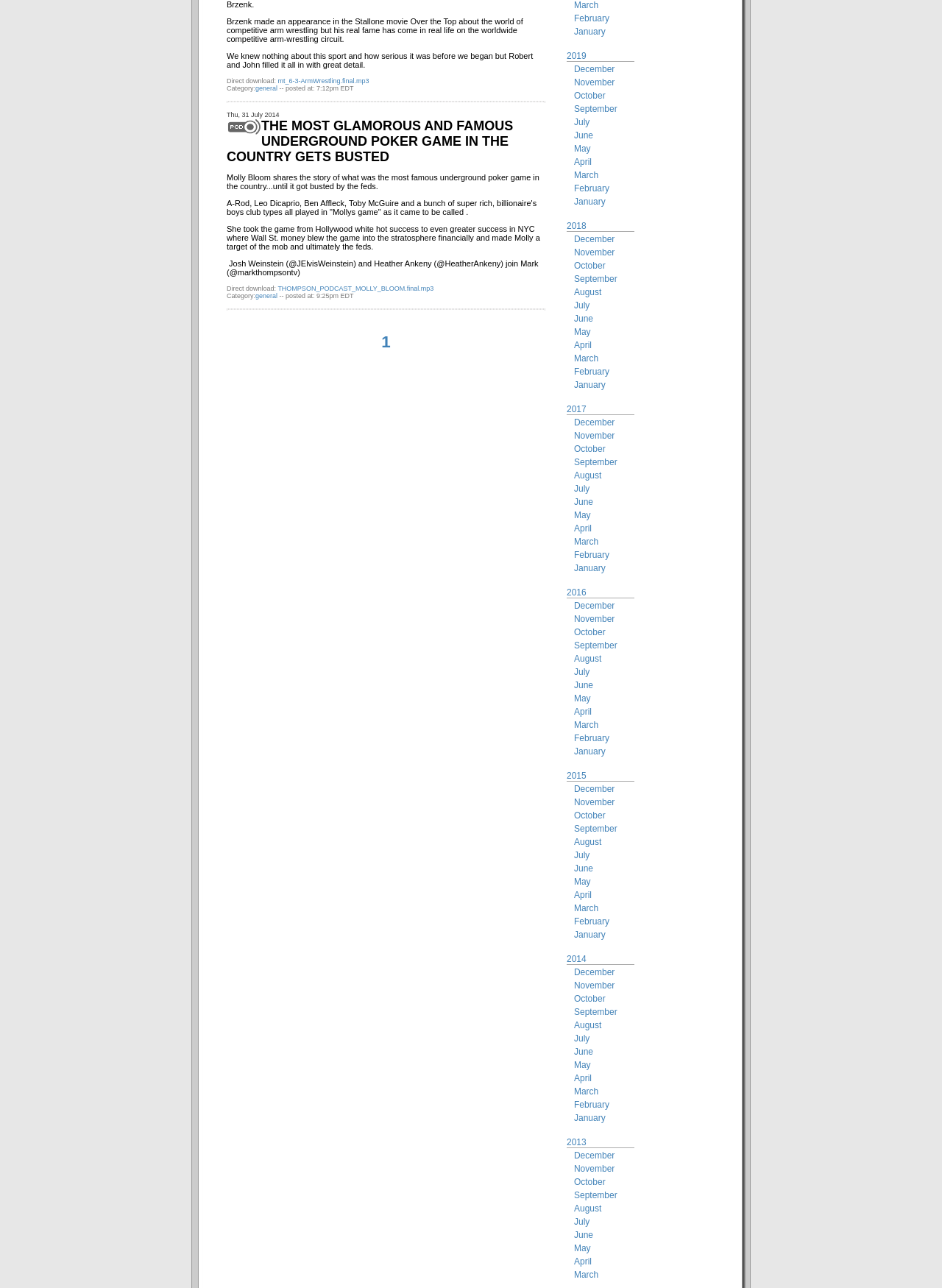Who is the author of the story about the underground poker game?
Look at the screenshot and respond with one word or a short phrase.

Molly Bloom